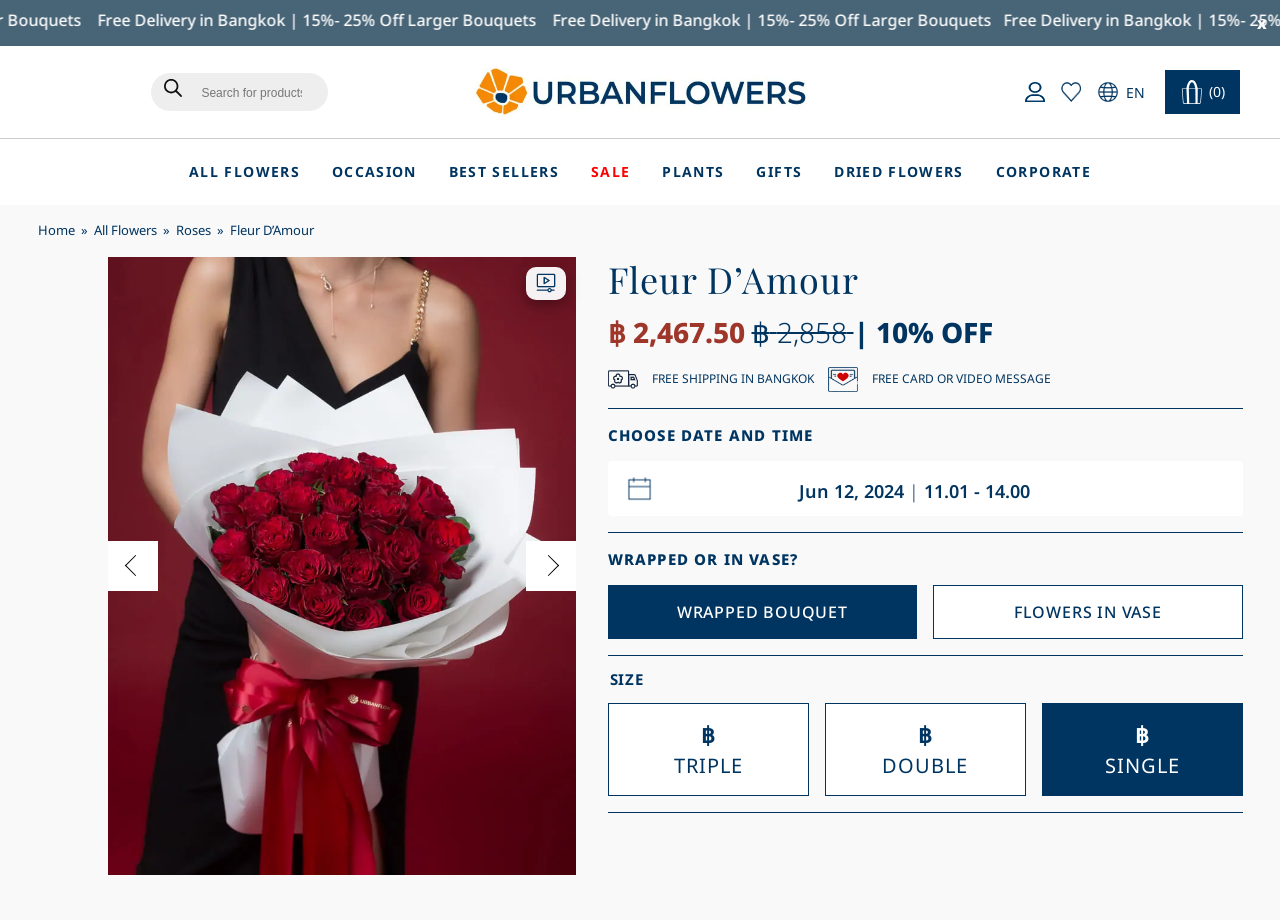Construct a comprehensive caption that outlines the webpage's structure and content.

This webpage is about a product page for a red rose bouquet called "Fleur D'Amour" from UrbanFlowers. At the top left corner, there is a link to the UrbanFlowers logo and a search bar with a search button. On the top right corner, there are links to the account, favorites, and language selection.

Below the top navigation, there is a horizontal menu with links to different categories, including "All Flowers", "Occasion", "Best Sellers", "Sale", "Plants", "Gifts", "Dried Flowers", and "Corporate".

The main content of the page is dedicated to the "Fleur D'Amour" product. There is a large image of the bouquet on the left side, taking up most of the page's height. On the right side, there is a heading with the product name, followed by the price information, which includes the original price and a discounted price with a 10% off label.

Below the price information, there are several sections. The first section mentions free shipping in Bangkok and free cards or video messages. The second section allows customers to choose a delivery date and time. The third section asks customers to choose whether they want the bouquet wrapped or in a vase. The fourth section allows customers to select the size of the bouquet.

At the bottom of the page, there is a section that suggests pairing the bouquet with other products.